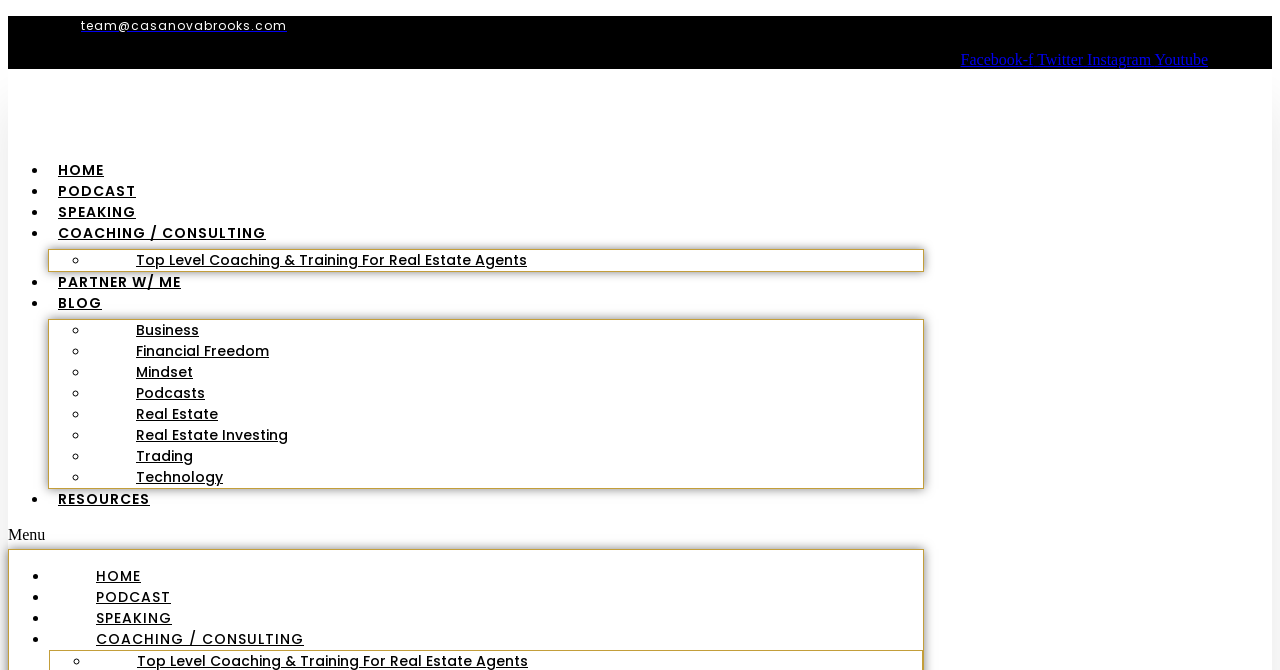Please find the bounding box coordinates of the section that needs to be clicked to achieve this instruction: "Contact the team via email".

[0.053, 0.025, 0.224, 0.051]